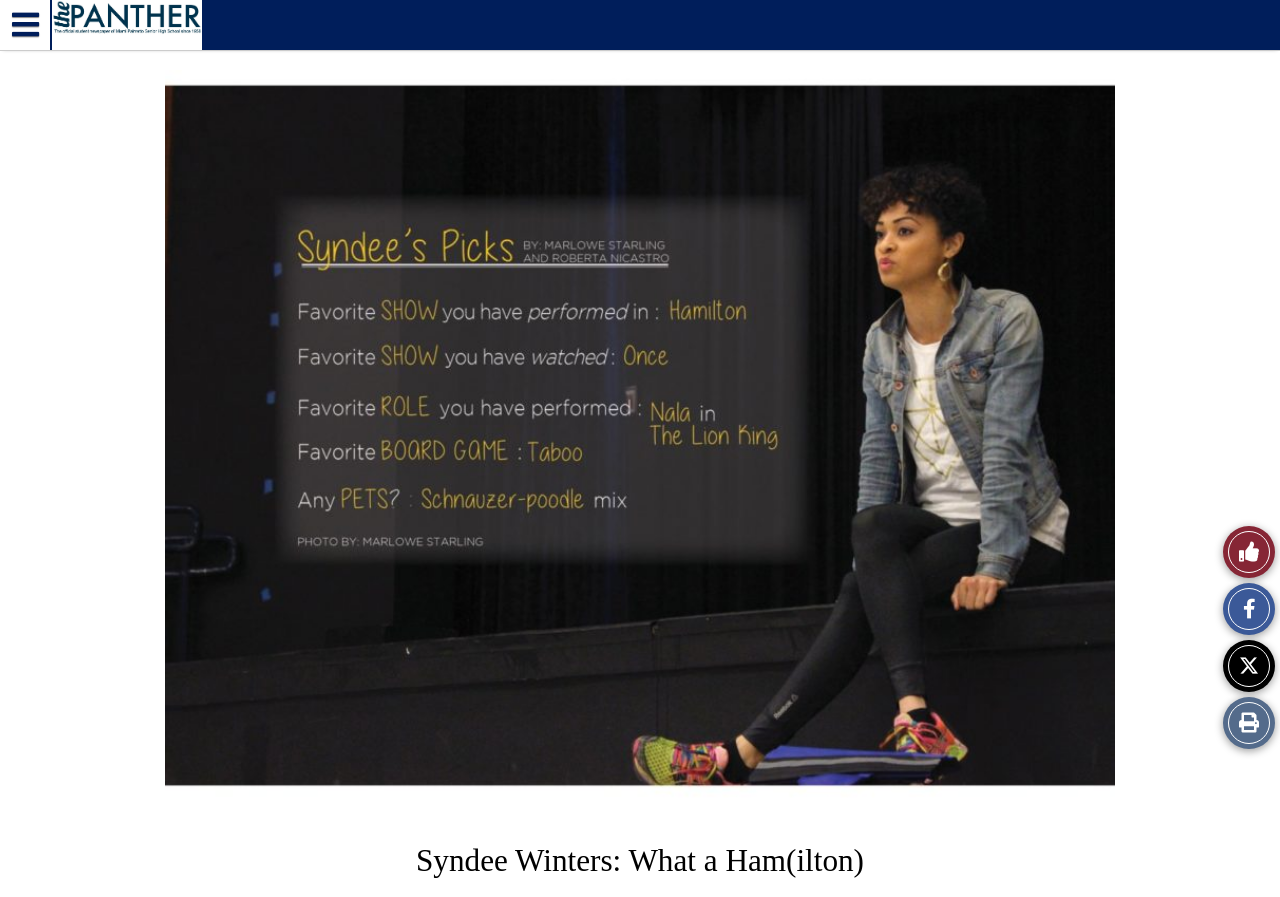Predict the bounding box for the UI component with the following description: "Share on X".

[0.955, 0.713, 0.996, 0.771]